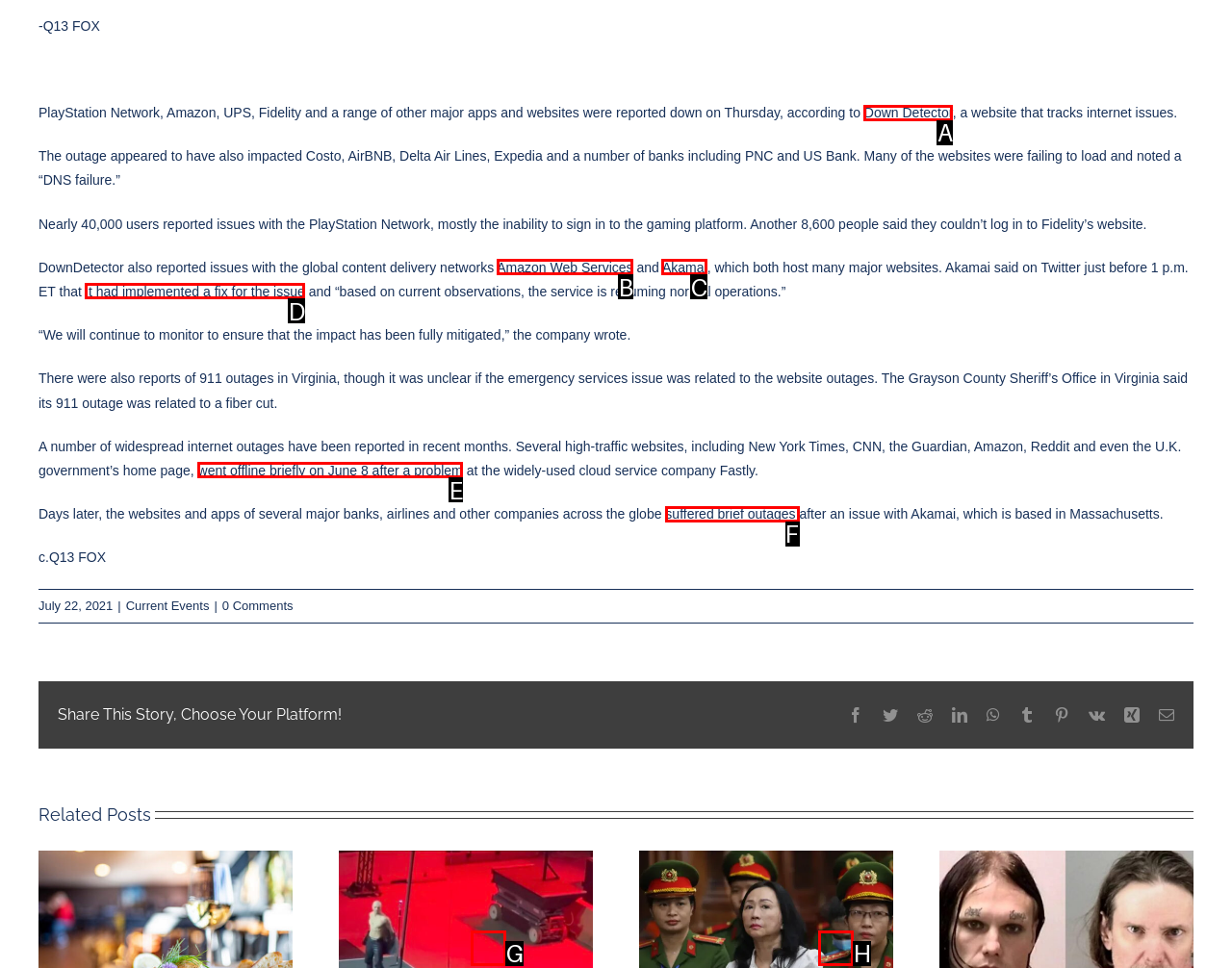Pick the option that corresponds to: Down Detector
Provide the letter of the correct choice.

A